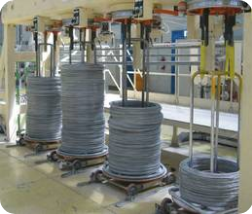Why is a controlled environment important in metalworking?
Answer the question with a detailed explanation, including all necessary information.

The caption highlights the importance of maintaining a controlled environment for metalworking, where surface finishes and purity are crucial for product quality, particularly in applications requiring high-performance stainless steel products, implying that a controlled environment is essential to ensure the quality of the final product.